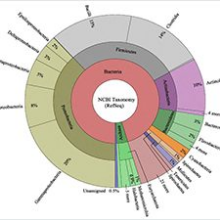Generate a complete and detailed caption for the image.

This image features a KronaTool map illustrating the relative taxonomic breakdown of genomes used in a study published in BMC Genomics. The innermost circle represents the different domains of life, while the middle circle corresponds to various phyla, and the outer circle displays classifications at the class level. The visualization allows for an intuitive understanding of the diversity present in the genomes analyzed. The study, conducted by Sevigny et al., examines the implications of marker genes in profiling microbial capabilities. This graphical representation highlights the complexity and richness of microbial taxonomy, emphasizing the significant variations within the genomes studied.